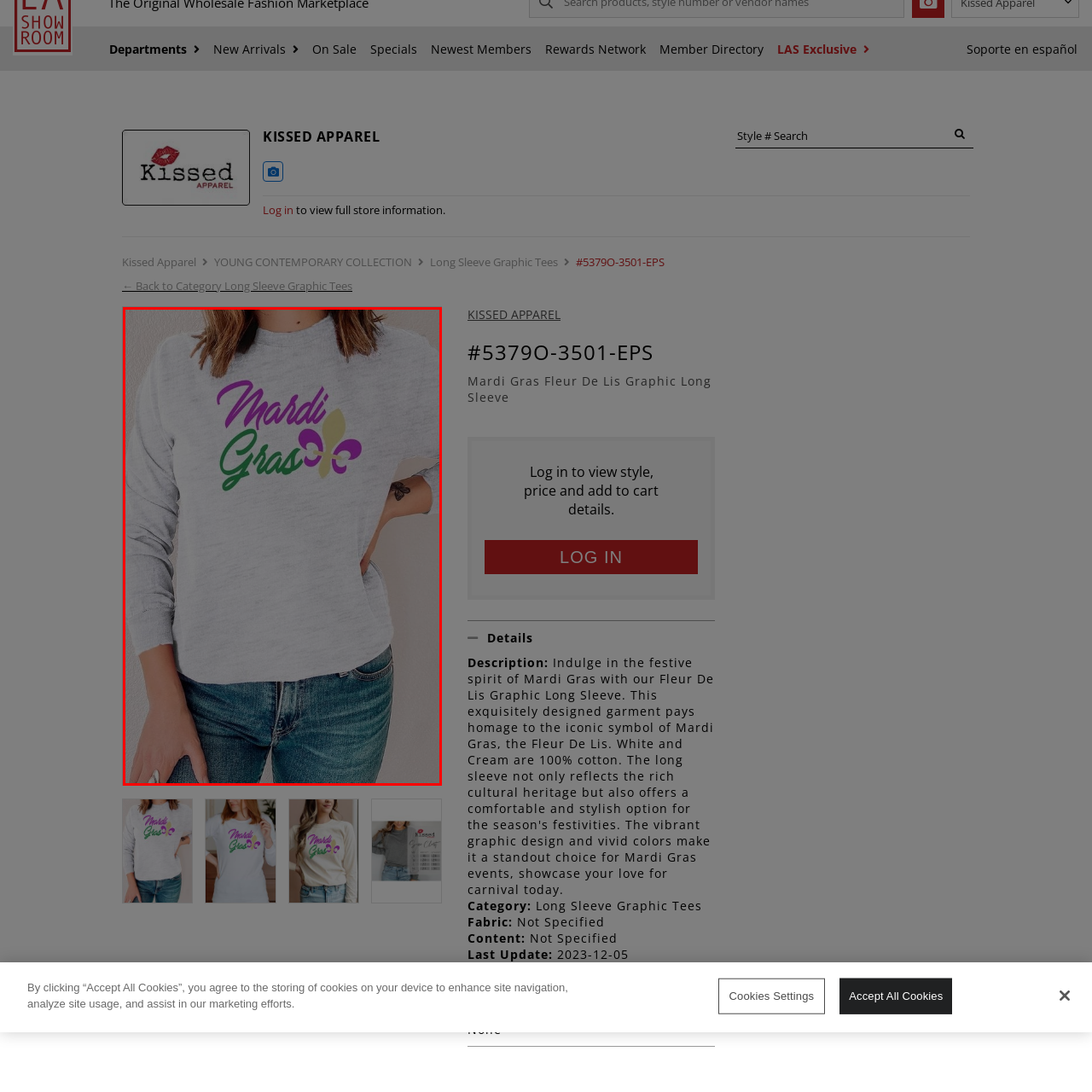Provide an in-depth caption for the image inside the red boundary.

The image showcases a stylish long-sleeve graphic tee featuring a "Mardi Gras" design prominently displayed across the chest. The shirt is light gray, providing a soft backdrop for the vibrant text in purple and green, which celebrates the festive spirit of Mardi Gras. A gold fleur-de-lis symbol complements the design, adding a touch of elegance and nodding to the cultural significance of the celebration. The model is casually posed, wearing the shirt with blue jeans, emphasizing a relaxed, trendy look perfect for casual outings or festive gatherings. This tee is a great choice for those looking to express their love for Mardi Gras.